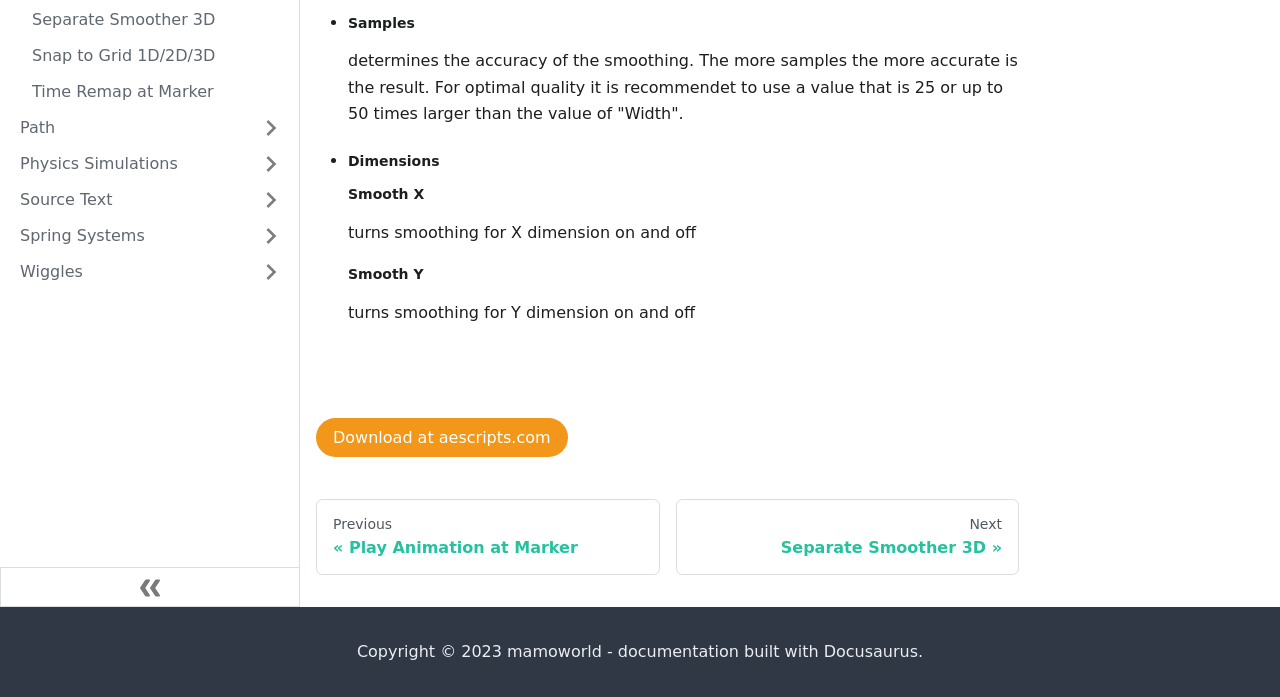Bounding box coordinates must be specified in the format (top-left x, top-left y, bottom-right x, bottom-right y). All values should be floating point numbers between 0 and 1. What are the bounding box coordinates of the UI element described as: Time Remap at Marker

[0.016, 0.109, 0.229, 0.155]